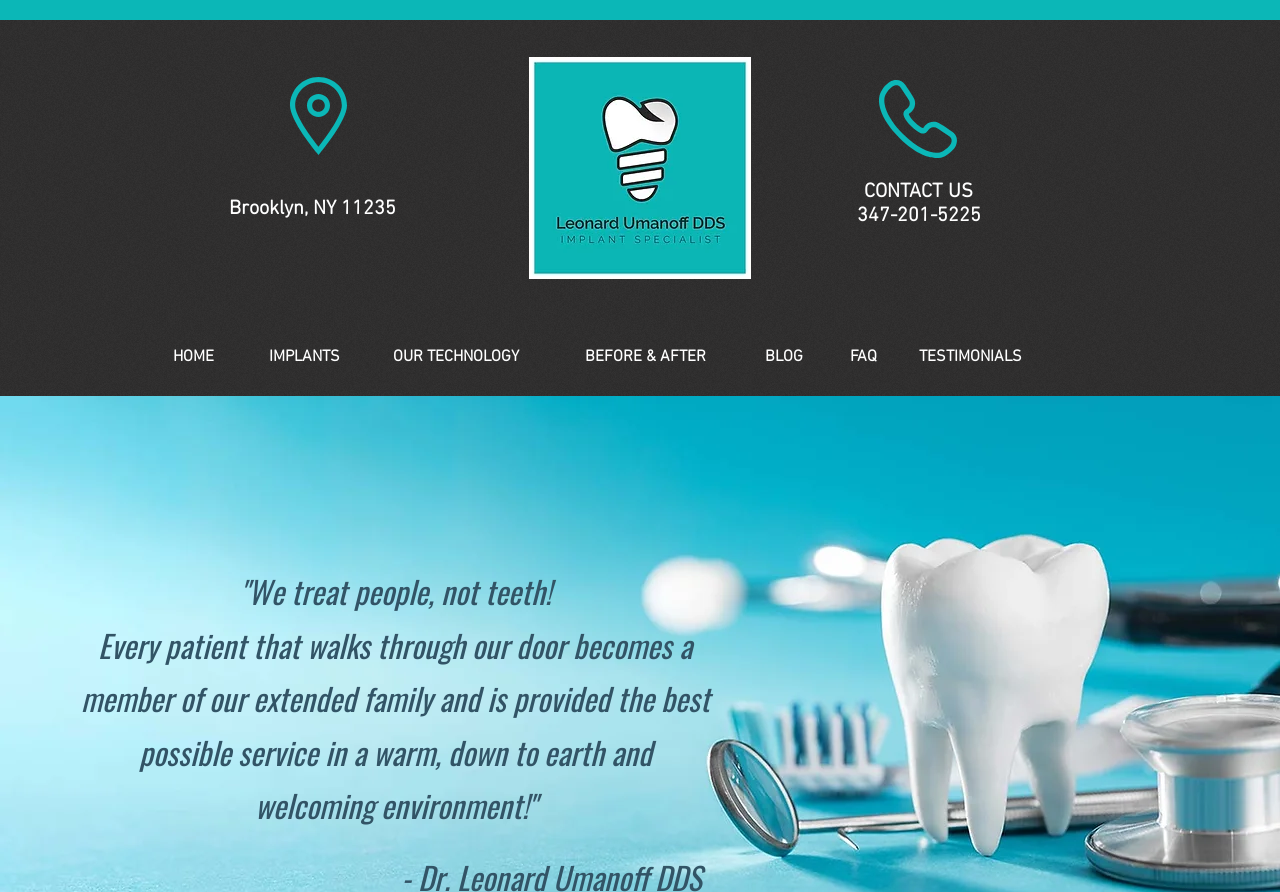Utilize the details in the image to thoroughly answer the following question: What is the phone number to contact Dr. Umanoff?

I found the phone number by looking at the top-right section of the webpage, where the contact information is typically placed. The phone number is displayed as a link, which suggests it's clickable and can be used to contact Dr. Umanoff's office.